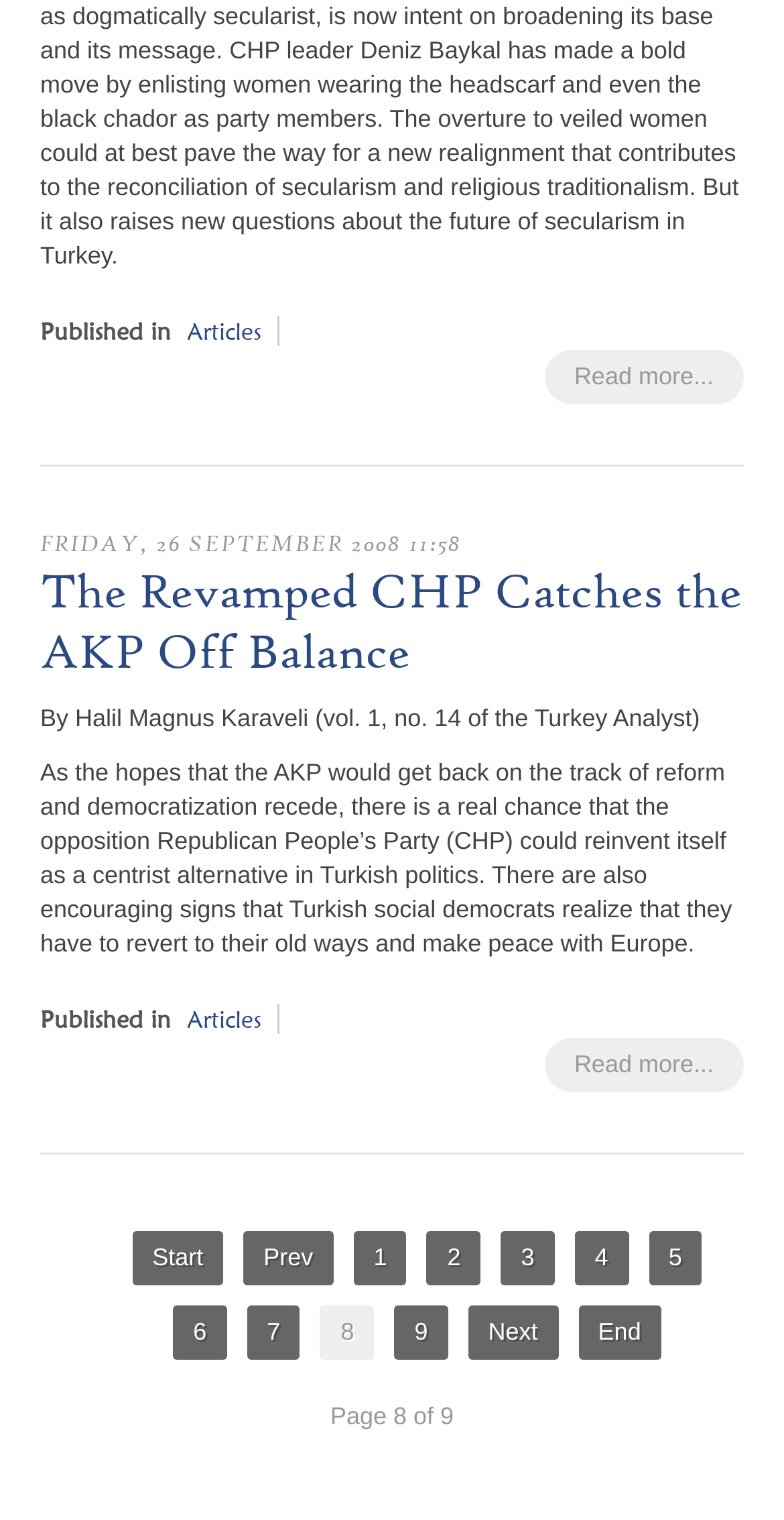Find the bounding box coordinates of the element I should click to carry out the following instruction: "Read the article 'The Revamped CHP Catches the AKP Off Balance'".

[0.051, 0.369, 0.946, 0.447]